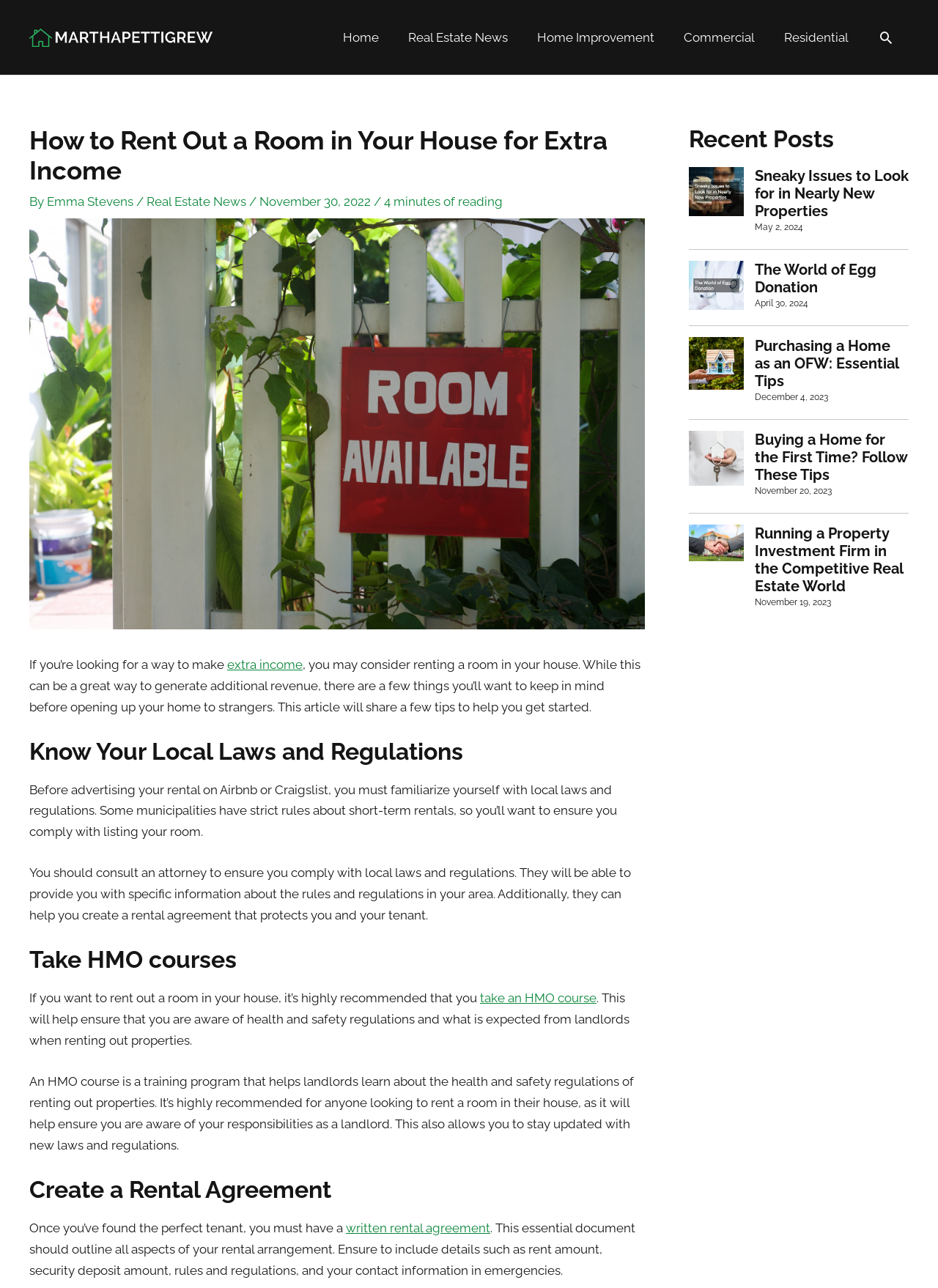What is the purpose of taking an HMO course?
Offer a detailed and exhaustive answer to the question.

According to the article, taking an HMO course is highly recommended for landlords who want to rent out a room in their house. The purpose of this course is to learn about health and safety regulations and to stay updated with new laws and regulations.